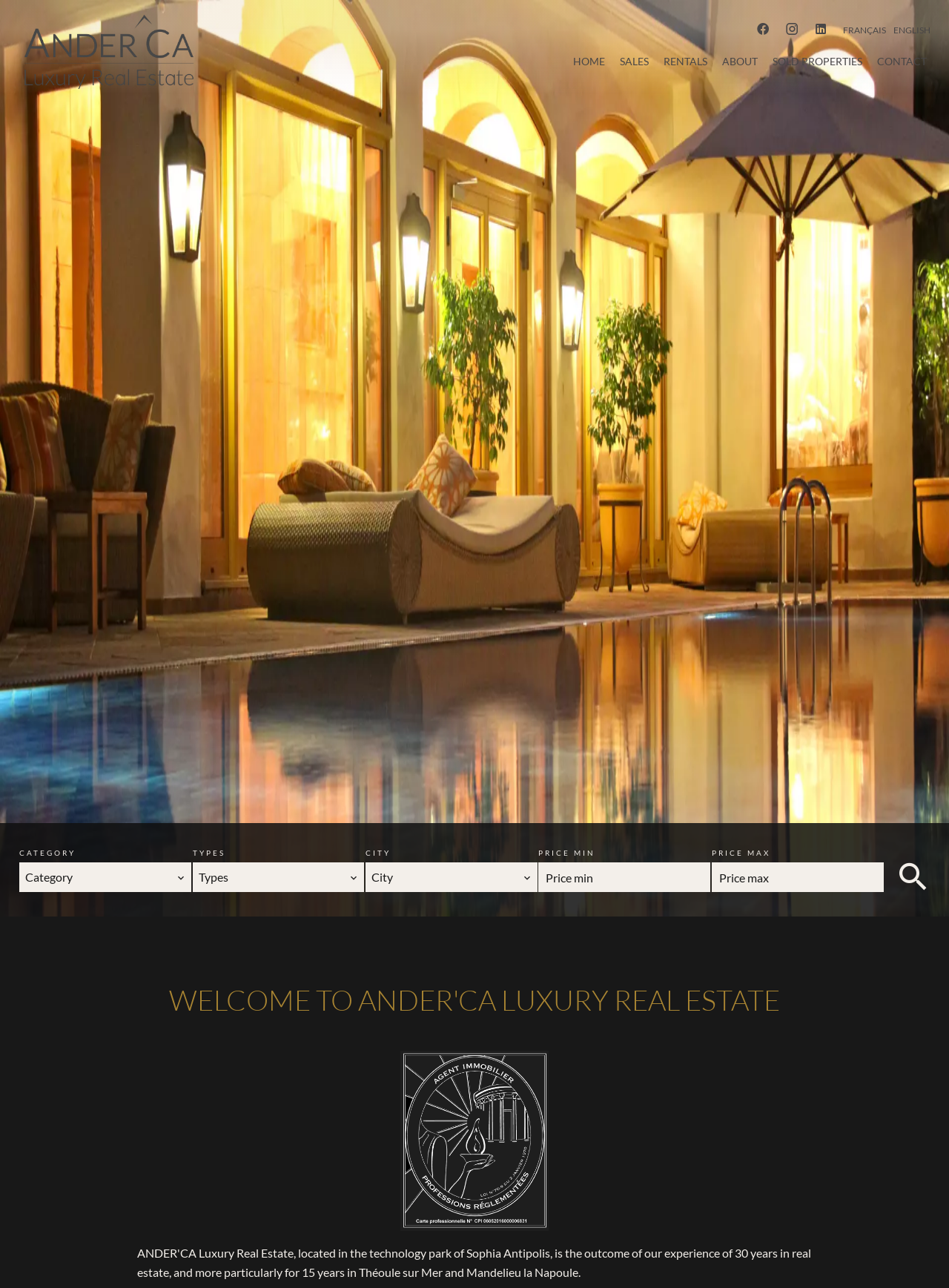What are the filters available for searching properties?
Using the information from the image, answer the question thoroughly.

I found several comboboxes and textboxes with labels 'CATEGORY', 'TYPES', 'CITY', 'PRICE MIN', and 'PRICE MAX', which suggest that these are filters available for searching properties on the website.